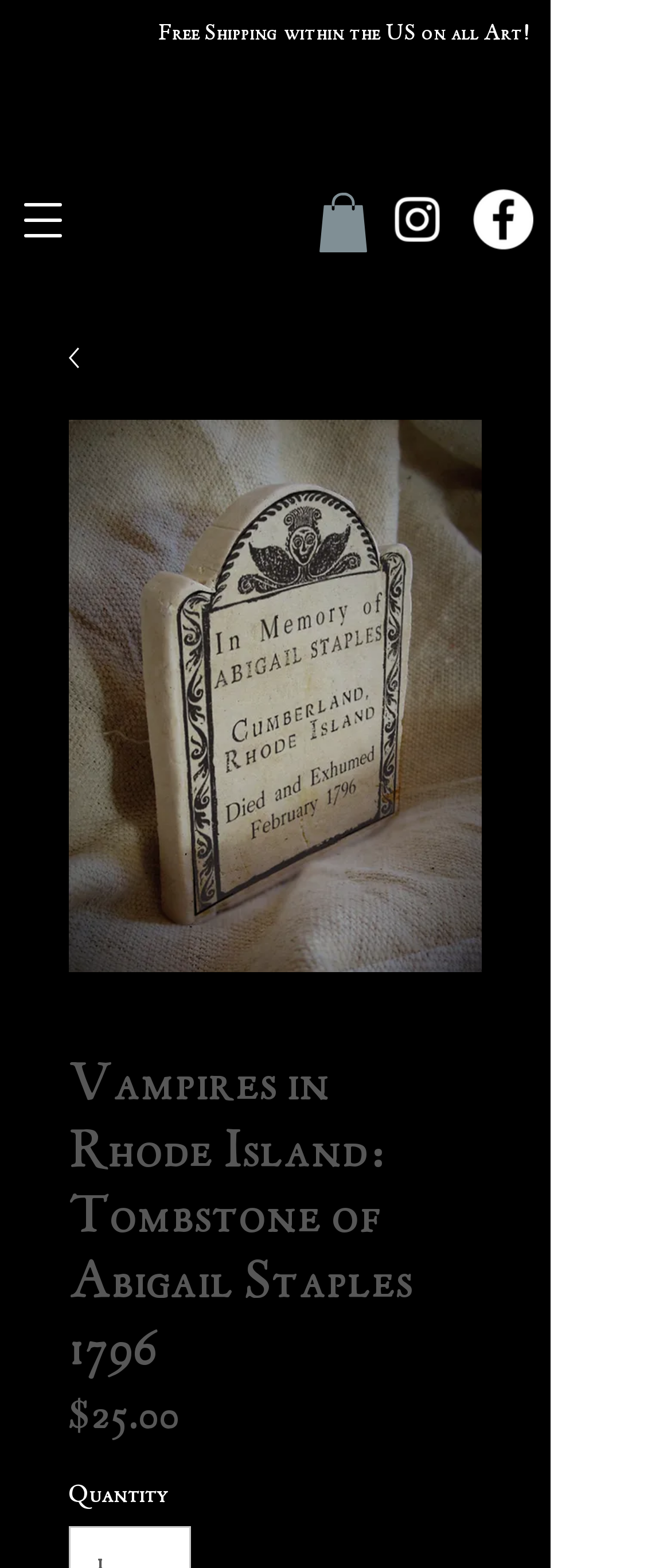Please reply to the following question with a single word or a short phrase:
What is the quantity option for?

Product purchase